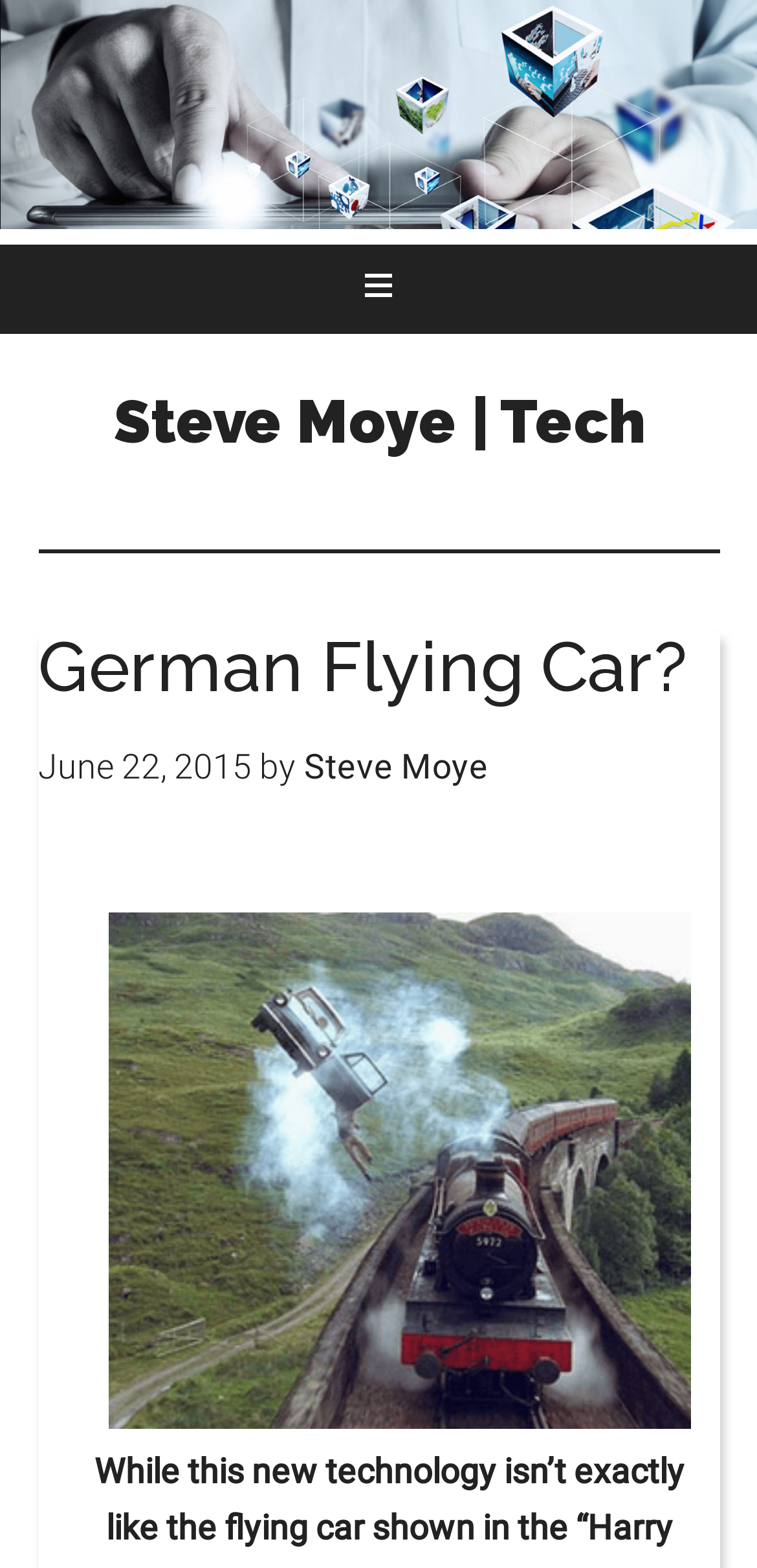Give a one-word or short phrase answer to this question: 
What is the date of the article?

June 22, 2015